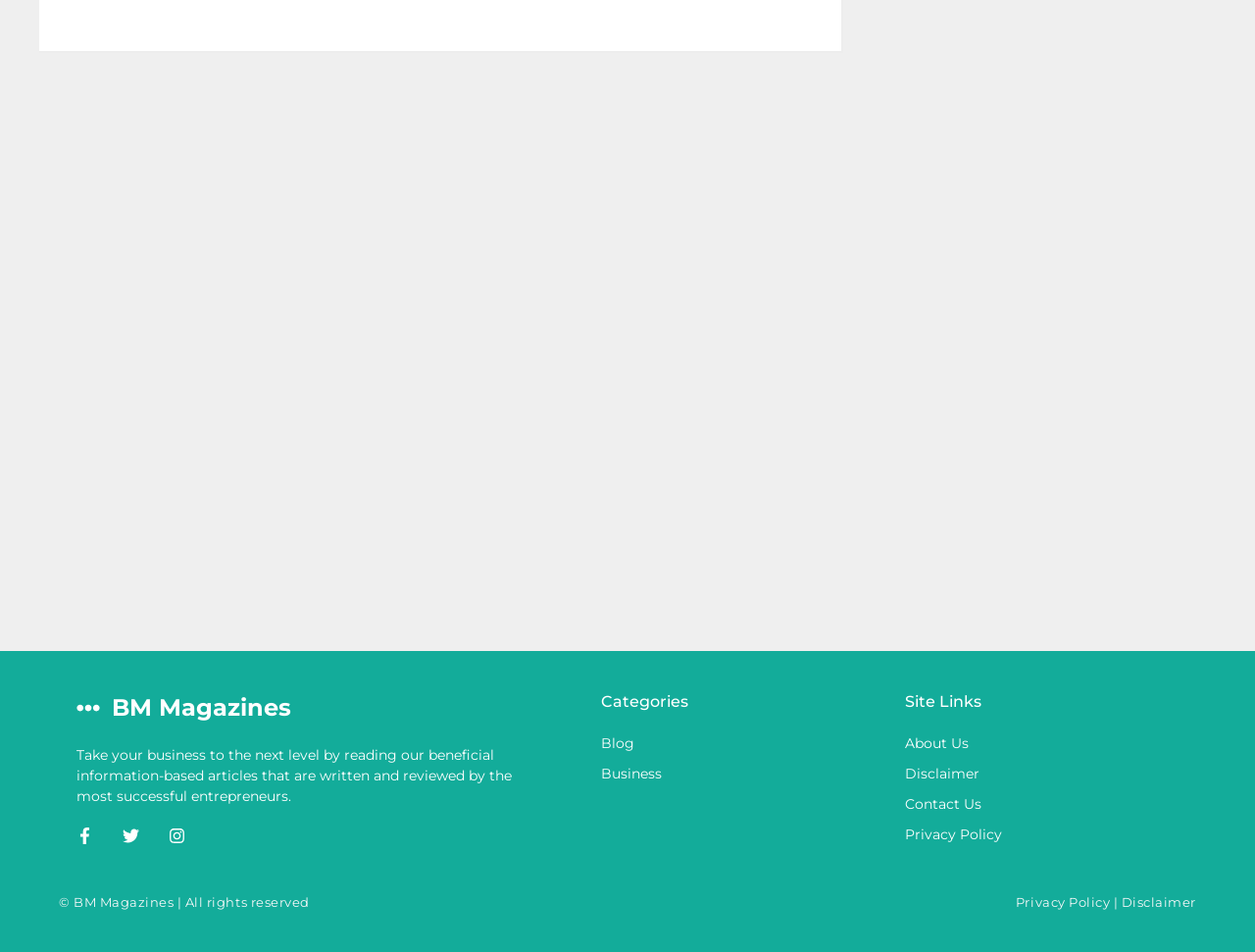Identify the bounding box coordinates for the UI element described as follows: About Us. Use the format (top-left x, top-left y, bottom-right x, bottom-right y) and ensure all values are floating point numbers between 0 and 1.

[0.721, 0.772, 0.772, 0.79]